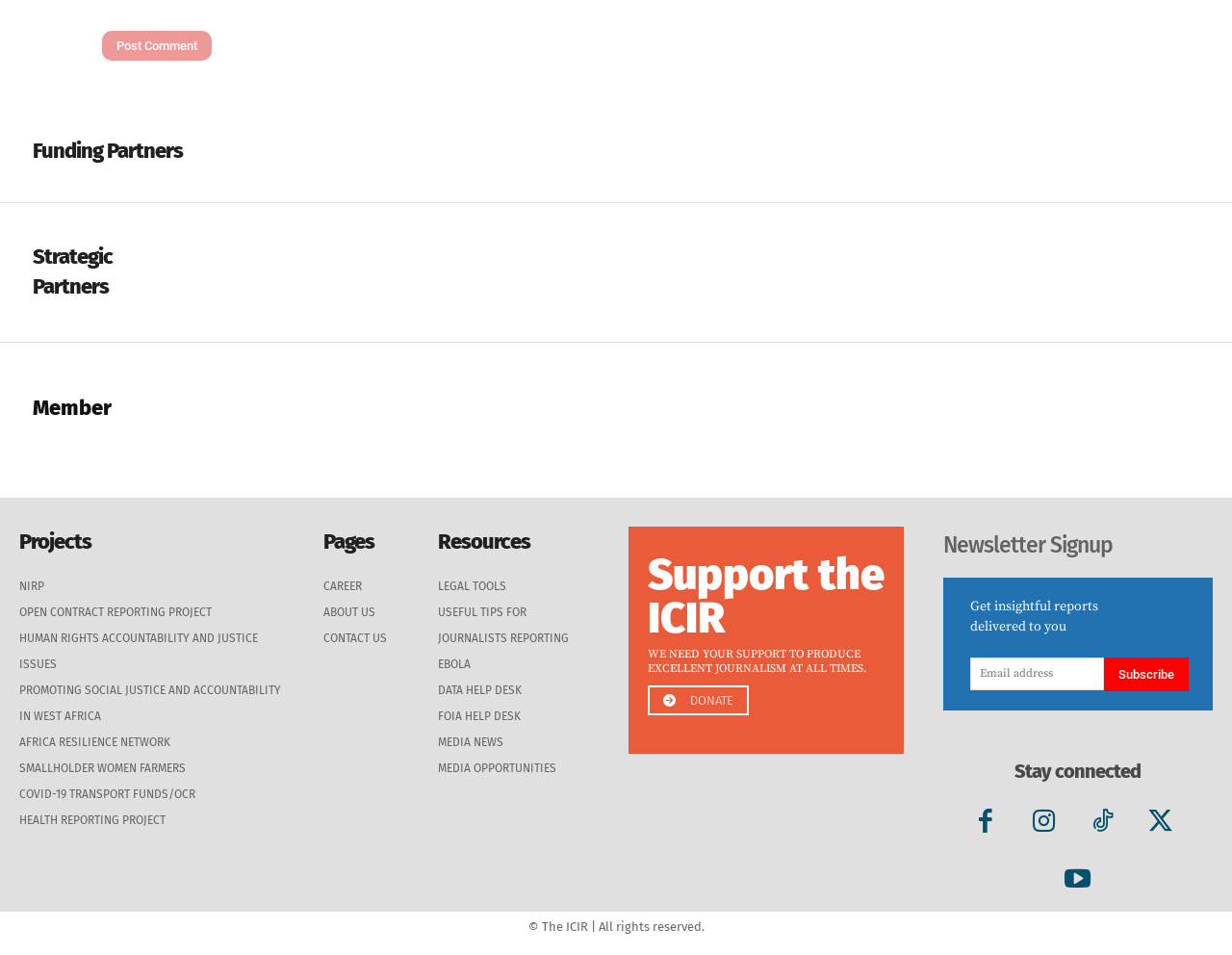Give a short answer to this question using one word or a phrase:
What is the name of the project listed first under the 'Projects' section?

NIRP